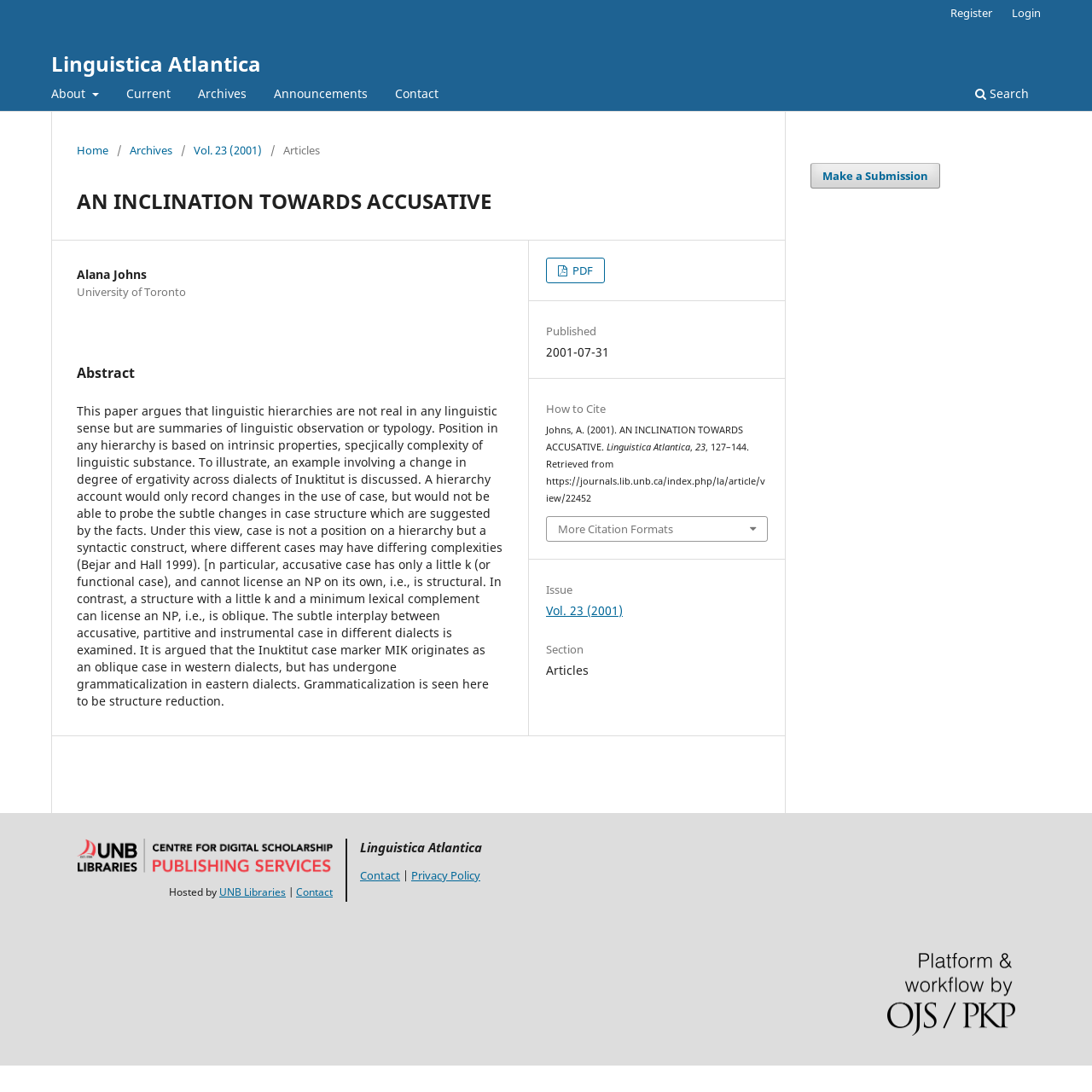What is the publication date of the article?
Using the visual information, respond with a single word or phrase.

2001-07-31